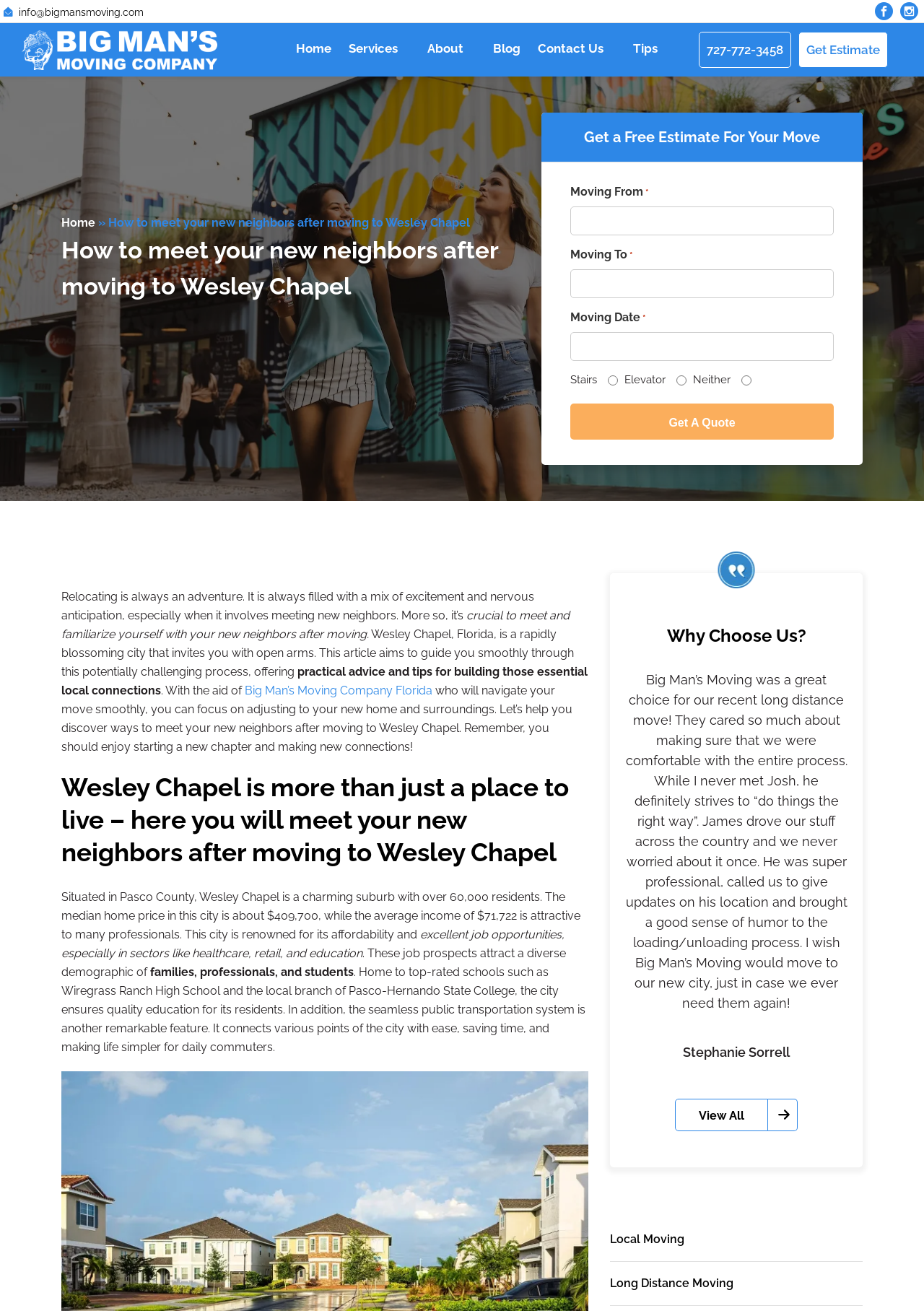Please determine the bounding box coordinates of the section I need to click to accomplish this instruction: "Click the 'Get A Quote' button".

[0.617, 0.307, 0.902, 0.334]